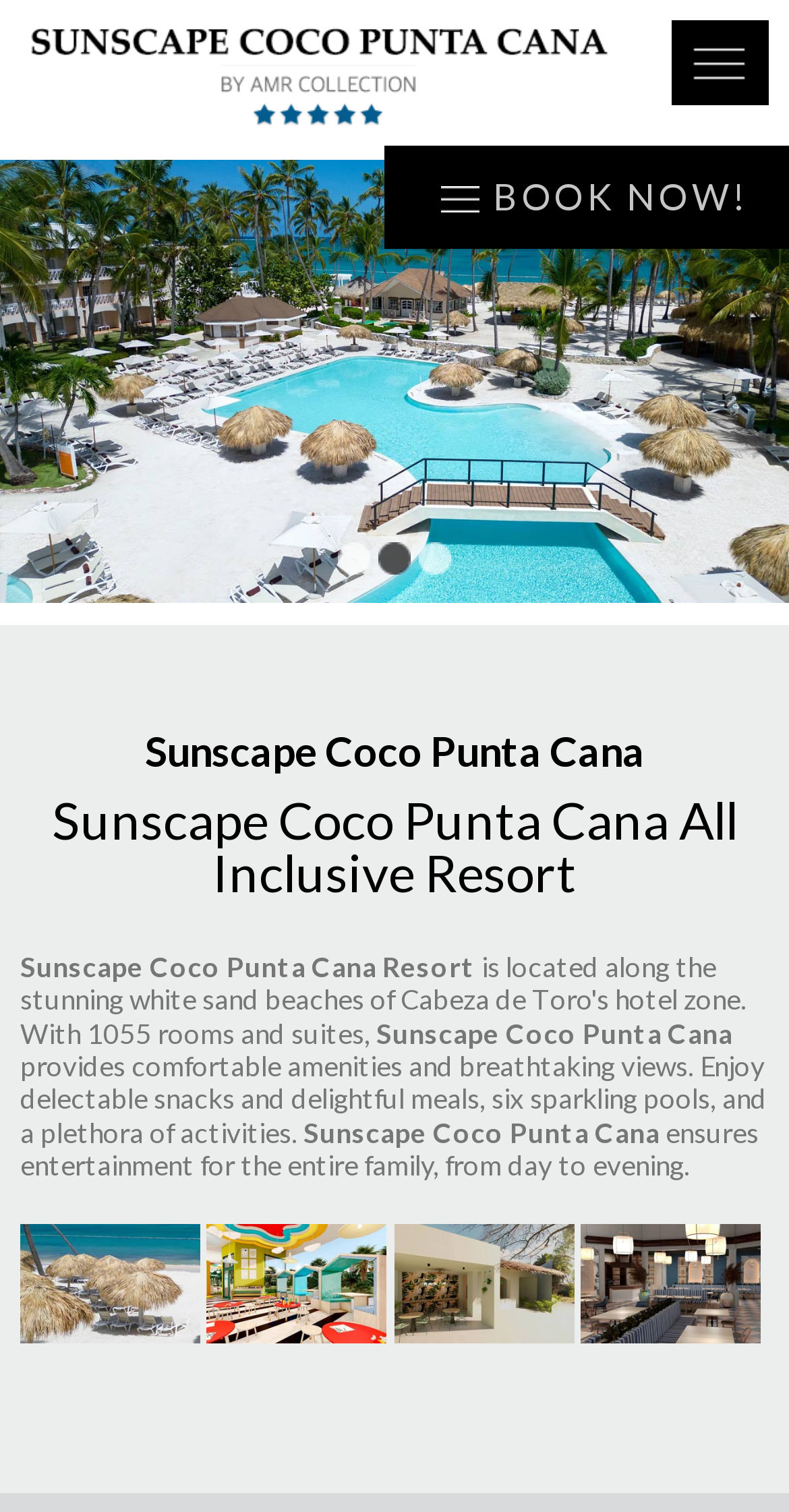Offer a meticulous caption that includes all visible features of the webpage.

The webpage is about Sunscape Coco Punta Cana, an all-inclusive resort in Punta Cana. At the top, there is a prominent link and image with the resort's name, taking up most of the width. Below this, there is a "BOOK NOW!" button. On the top right, there is a mobile menu icon.

The main content of the page is divided into two sections. The first section has a large slider image that spans the entire width of the page. Below the slider, there are three numbered links, likely navigation buttons.

The second section is an article that takes up most of the page's width. It has a heading that reads "Sunscape Coco Punta Cana" and a subheading that reads "Sunscape Coco Punta Cana All Inclusive Resort". Below the headings, there is a paragraph of text that describes the resort's amenities, including comfortable rooms, delicious food, and various activities. Another paragraph mentions that the resort ensures entertainment for the entire family.

Below this article, there is another section with four links, each with an accompanying image, that likely represent different aspects of the resort. These links are arranged horizontally, taking up most of the page's width.